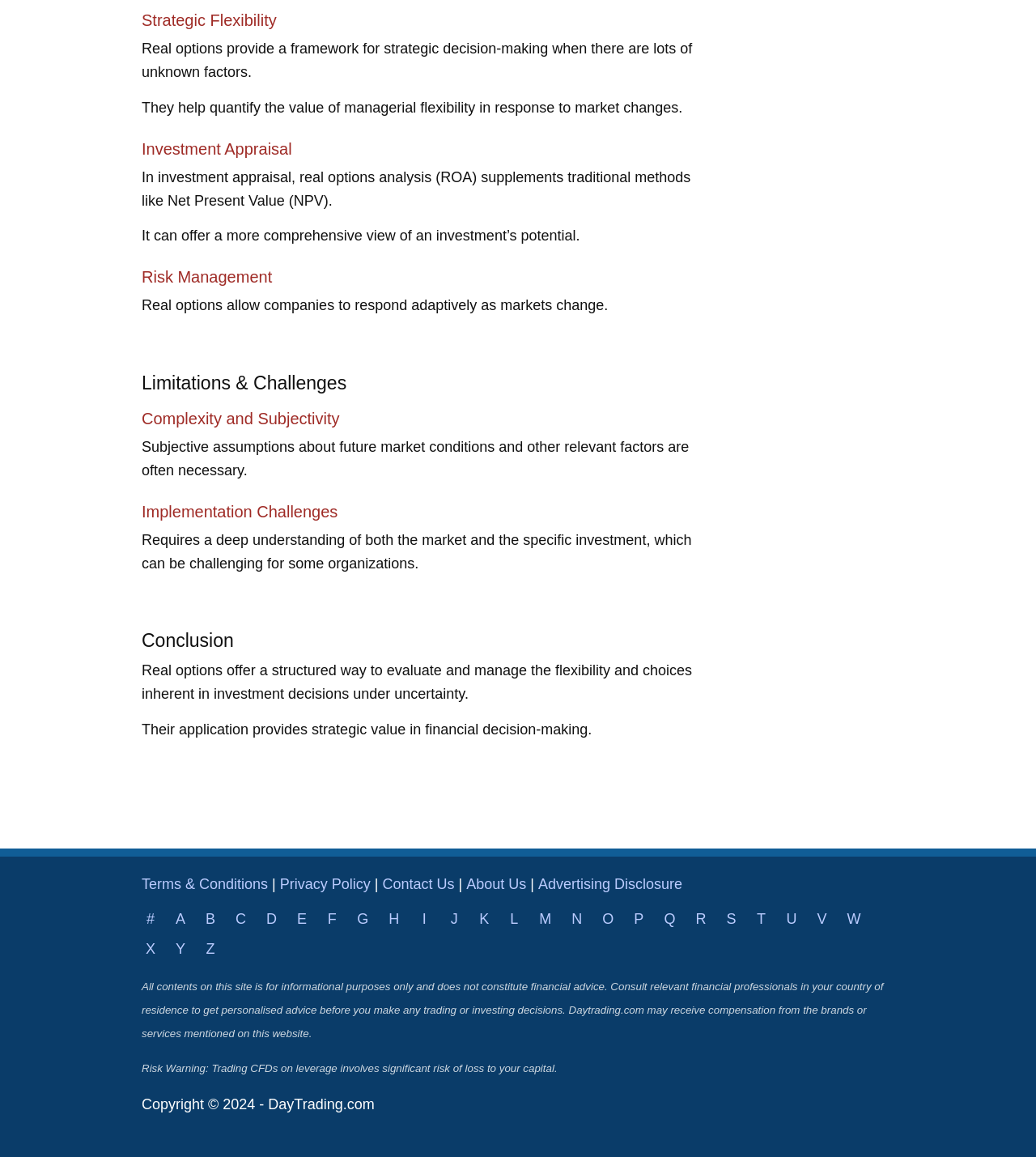Could you provide the bounding box coordinates for the portion of the screen to click to complete this instruction: "Click About Us"?

[0.45, 0.757, 0.508, 0.771]